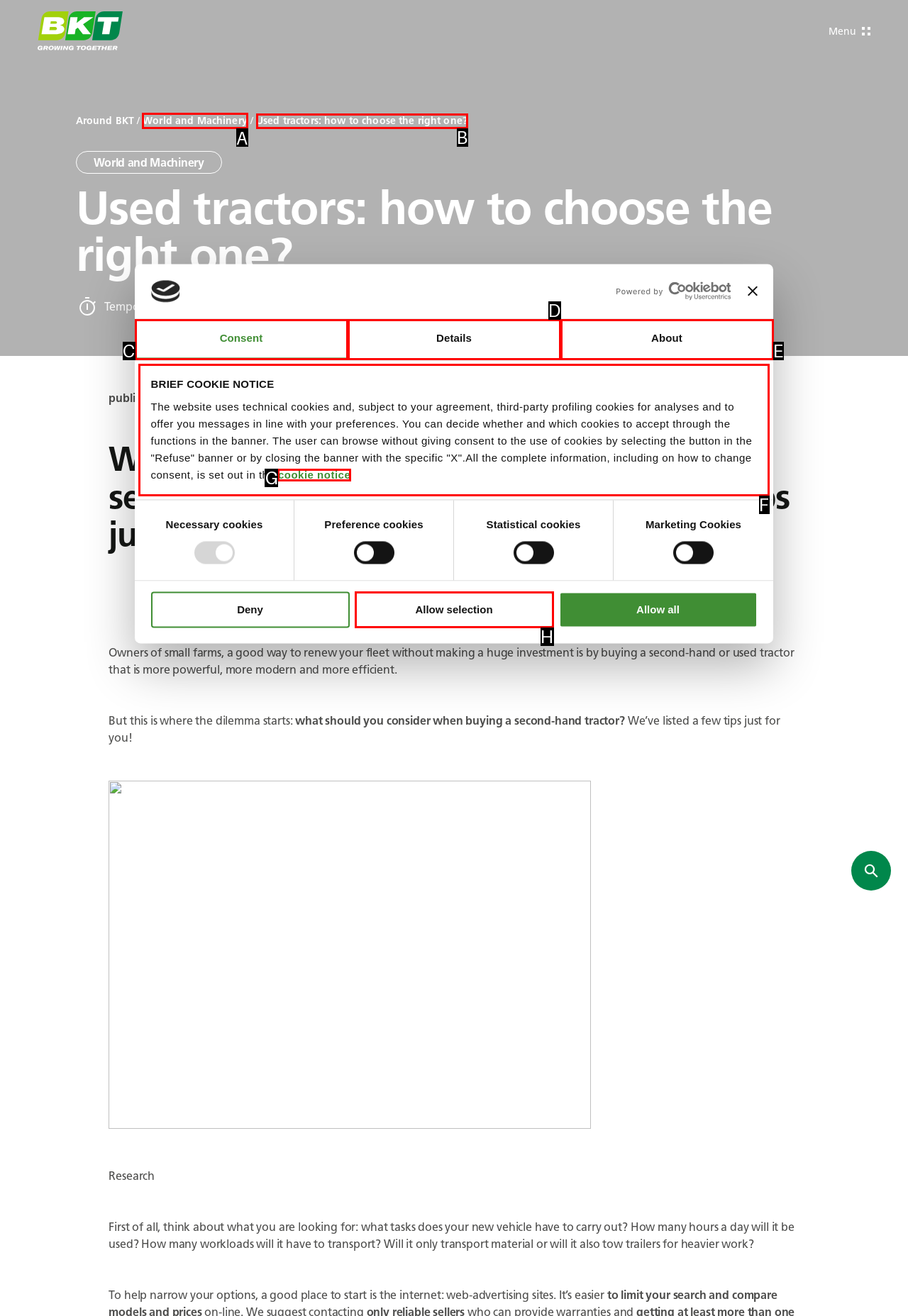Choose the UI element you need to click to carry out the task: Click the 'World and Machinery' link.
Respond with the corresponding option's letter.

A